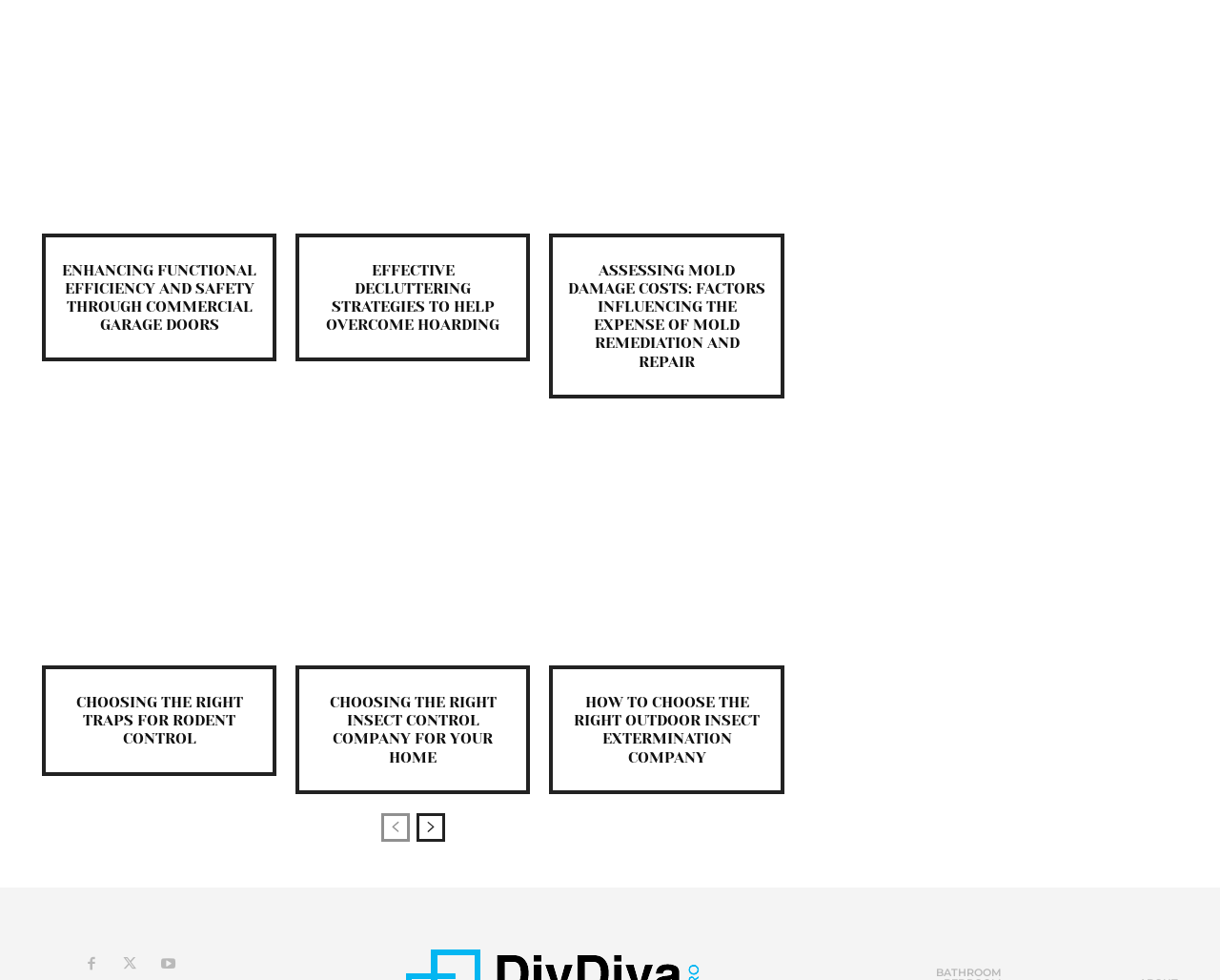Give a one-word or short phrase answer to the question: 
What is the category of the link at the very bottom of the webpage?

Bathroom